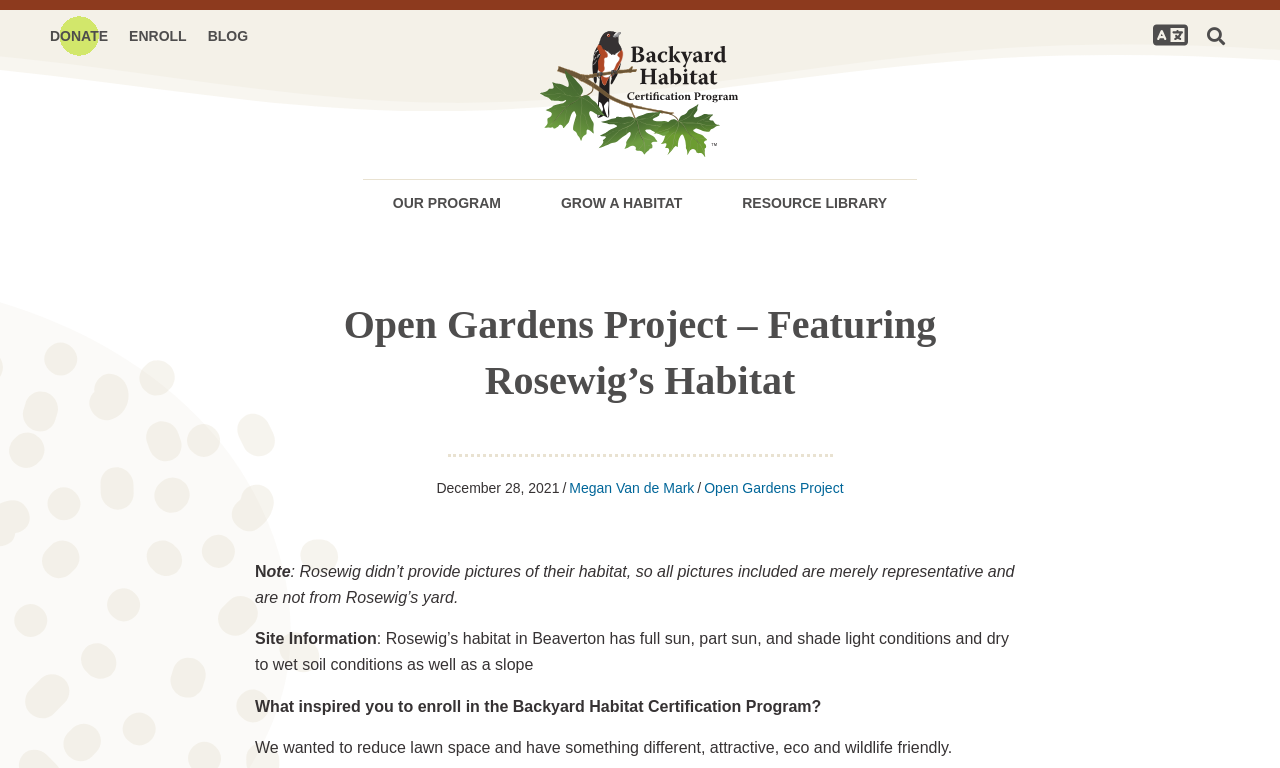Please give the bounding box coordinates of the area that should be clicked to fulfill the following instruction: "Click DONATE". The coordinates should be in the format of four float numbers from 0 to 1, i.e., [left, top, right, bottom].

[0.031, 0.02, 0.092, 0.074]